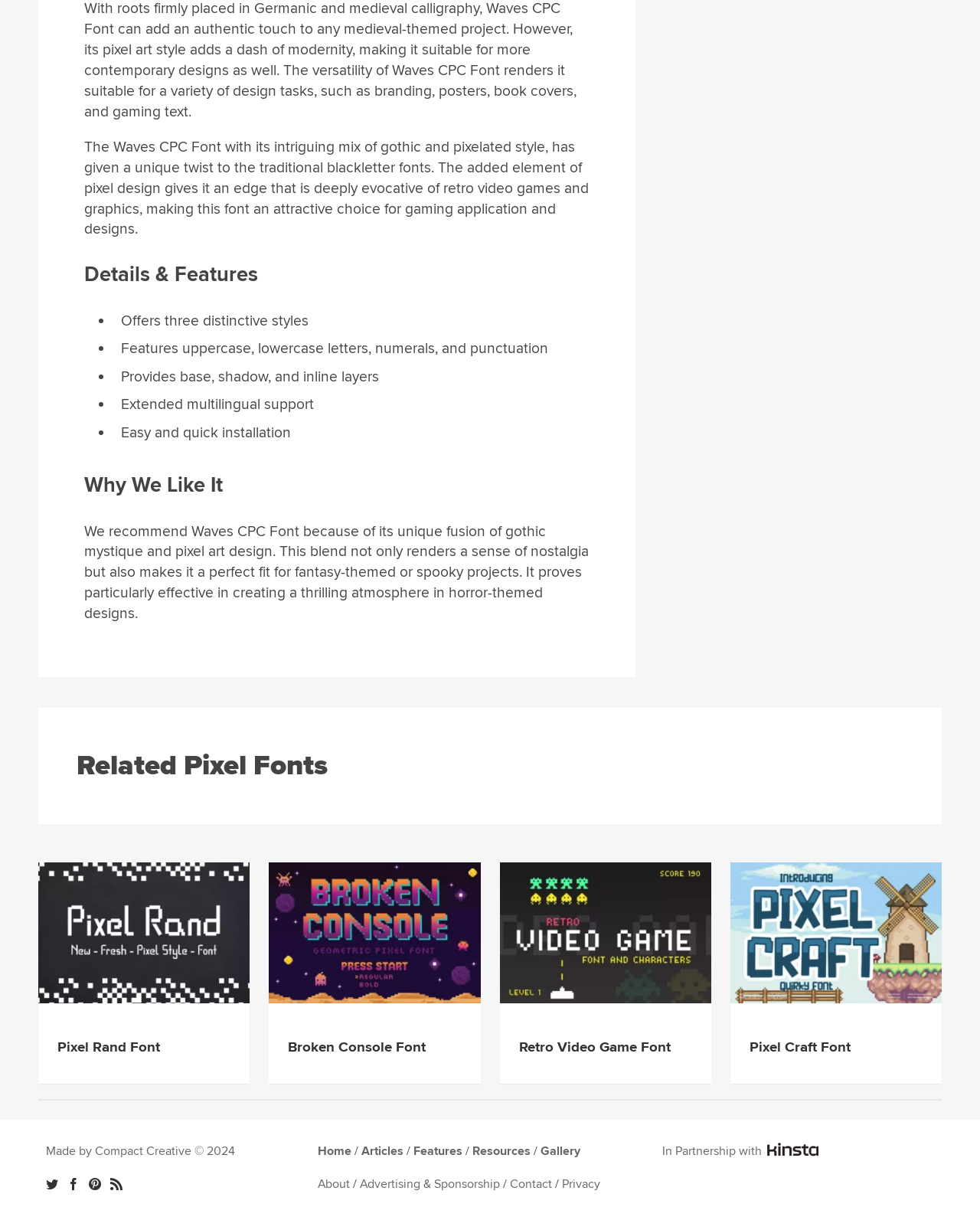Based on the description "Broken Console Font", find the bounding box of the specified UI element.

[0.294, 0.853, 0.435, 0.868]